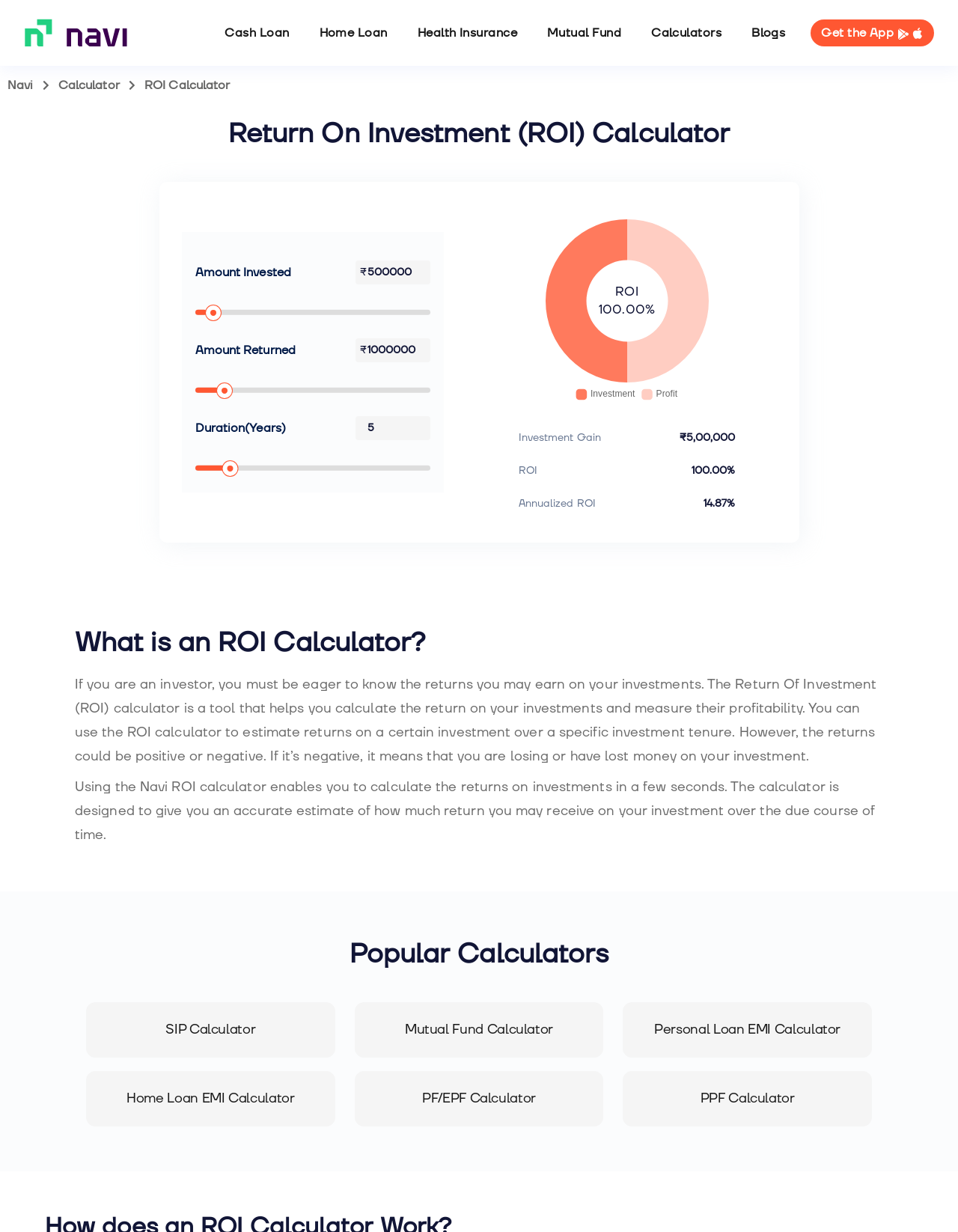Please determine the bounding box coordinates for the element that should be clicked to follow these instructions: "Search for something".

None